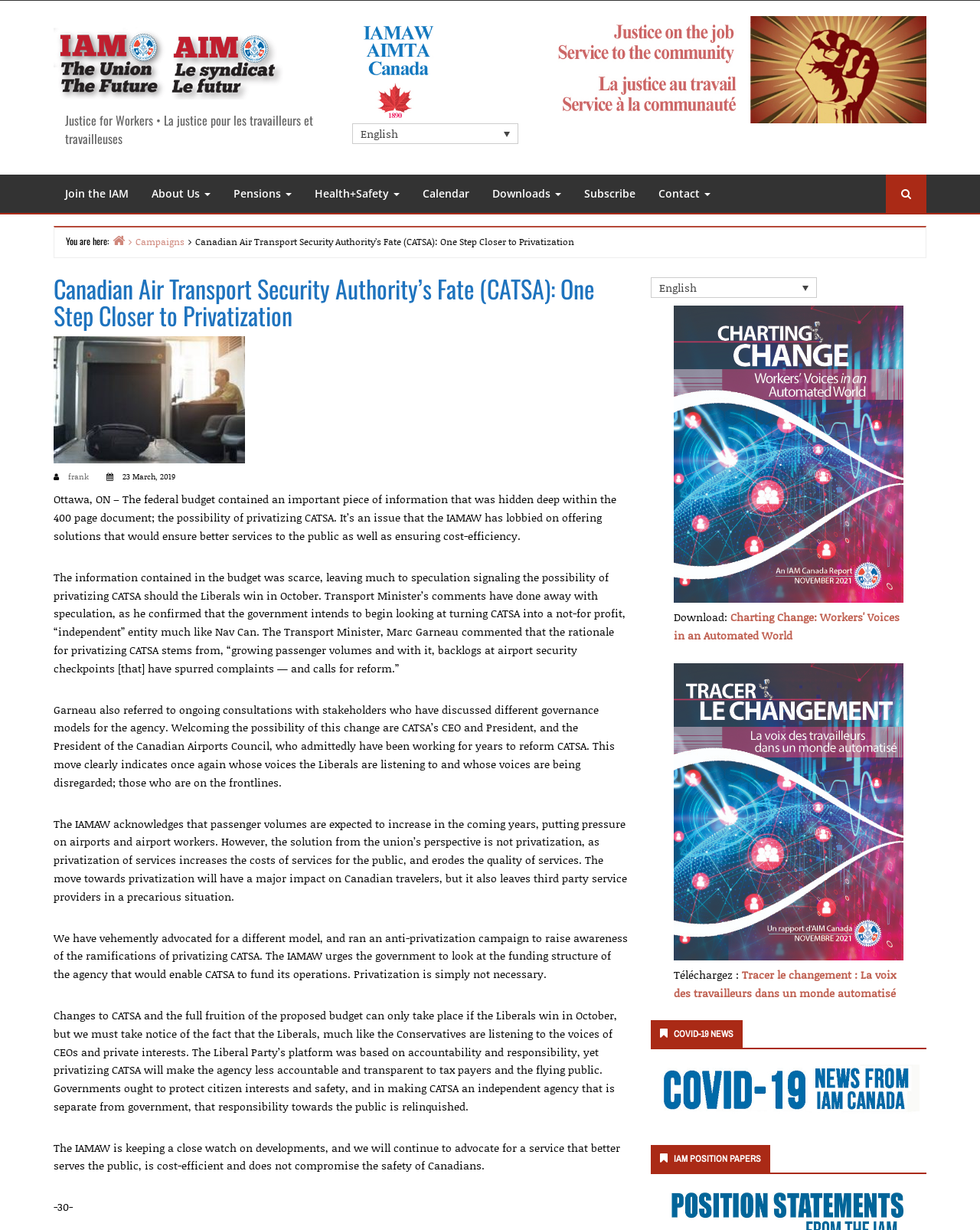What is the topic of the article on the webpage?
Examine the screenshot and reply with a single word or phrase.

Privatization of CATSA